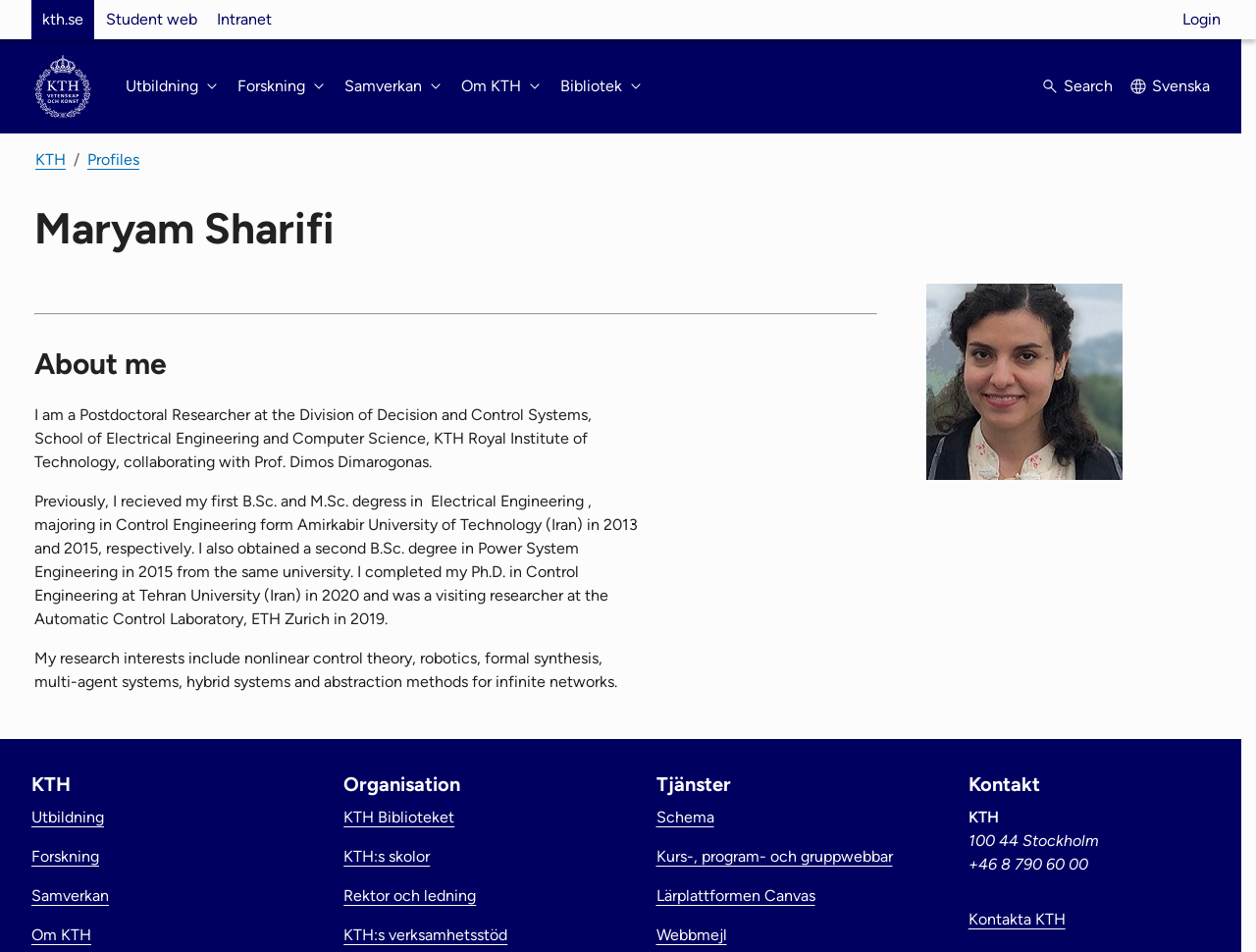Using the description "title="Share on Linkedin"", locate and provide the bounding box of the UI element.

None